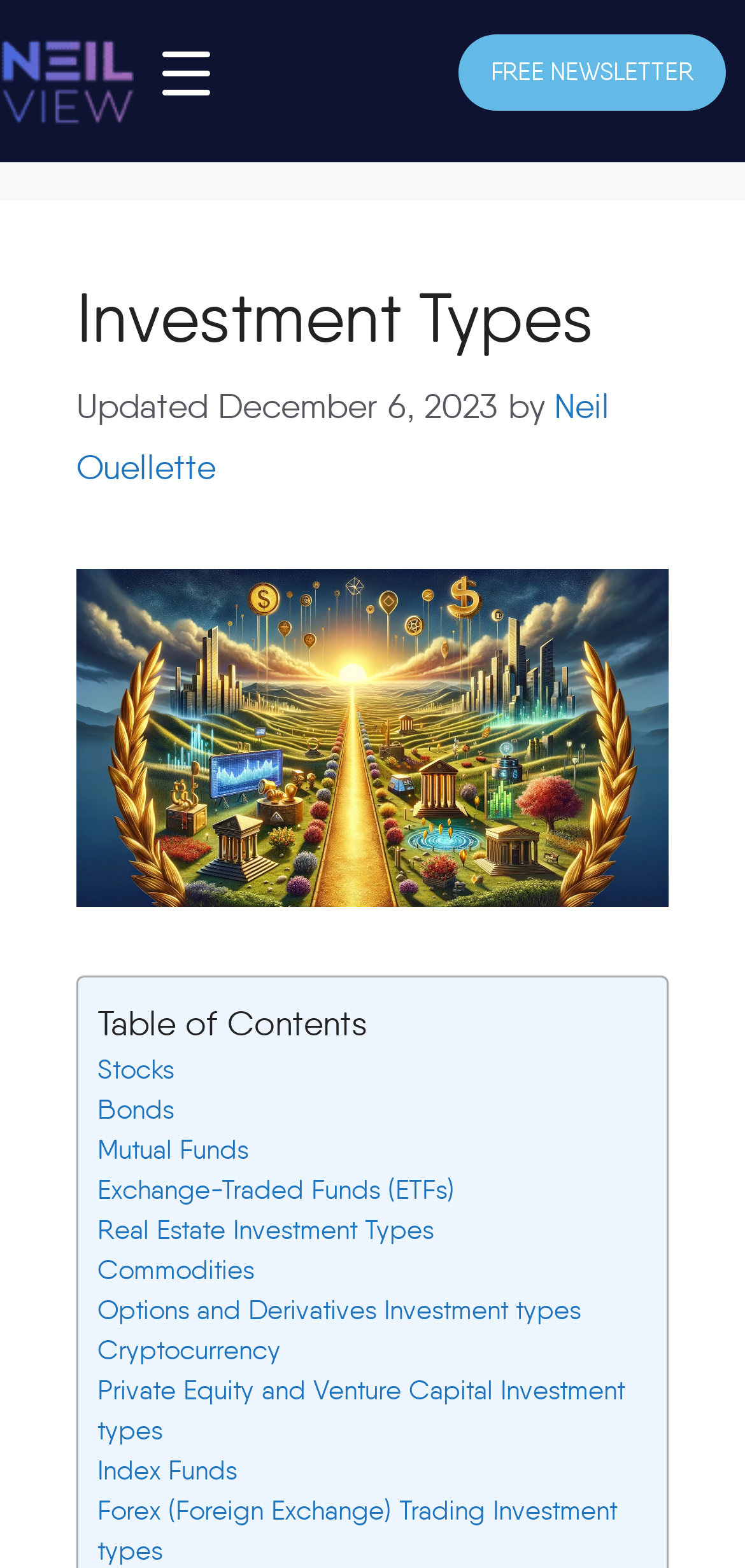Use a single word or phrase to answer the question:
How many investment types are listed?

10